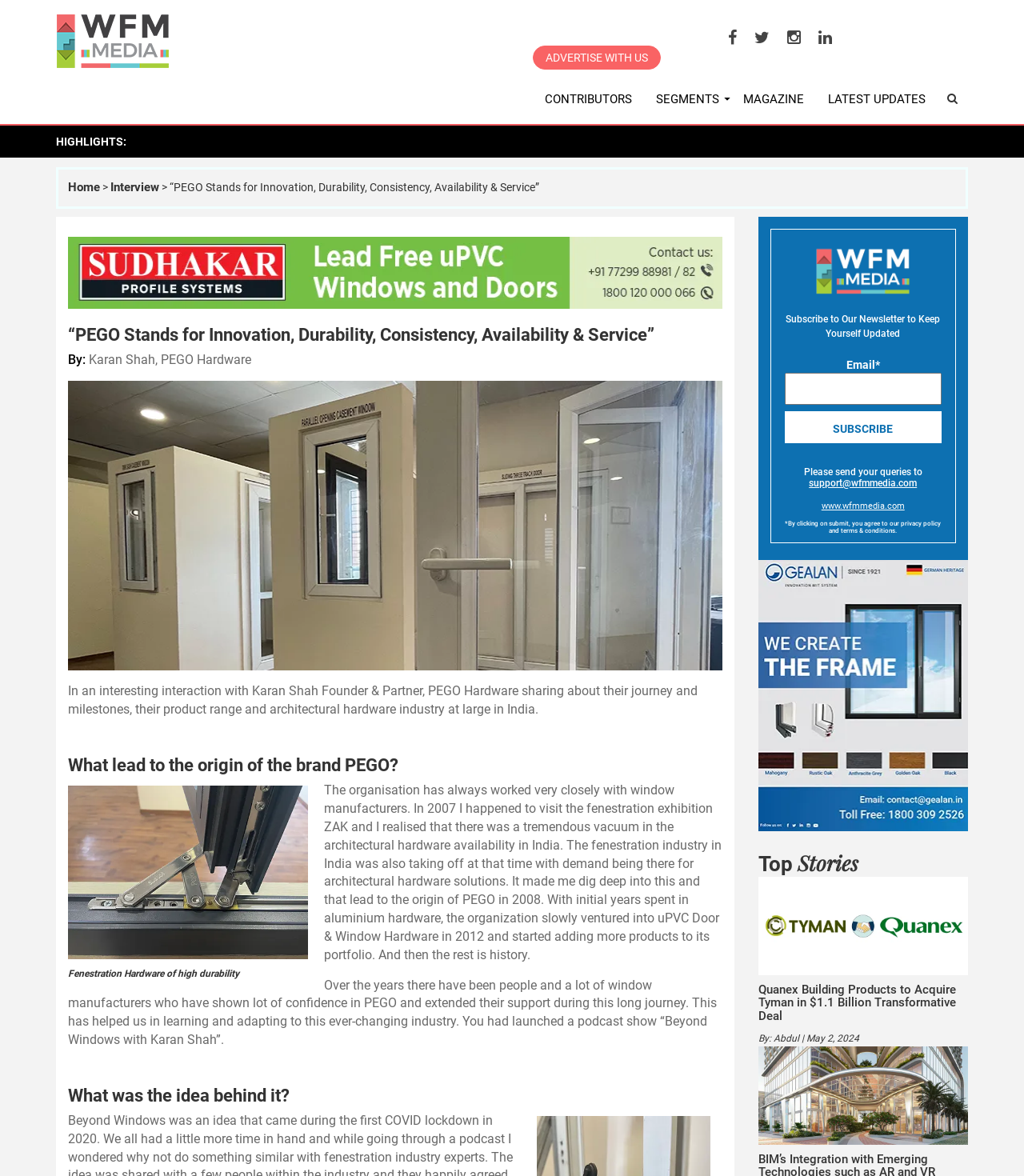Can you specify the bounding box coordinates of the area that needs to be clicked to fulfill the following instruction: "Read the interview with Karan Shah"?

[0.108, 0.153, 0.155, 0.165]